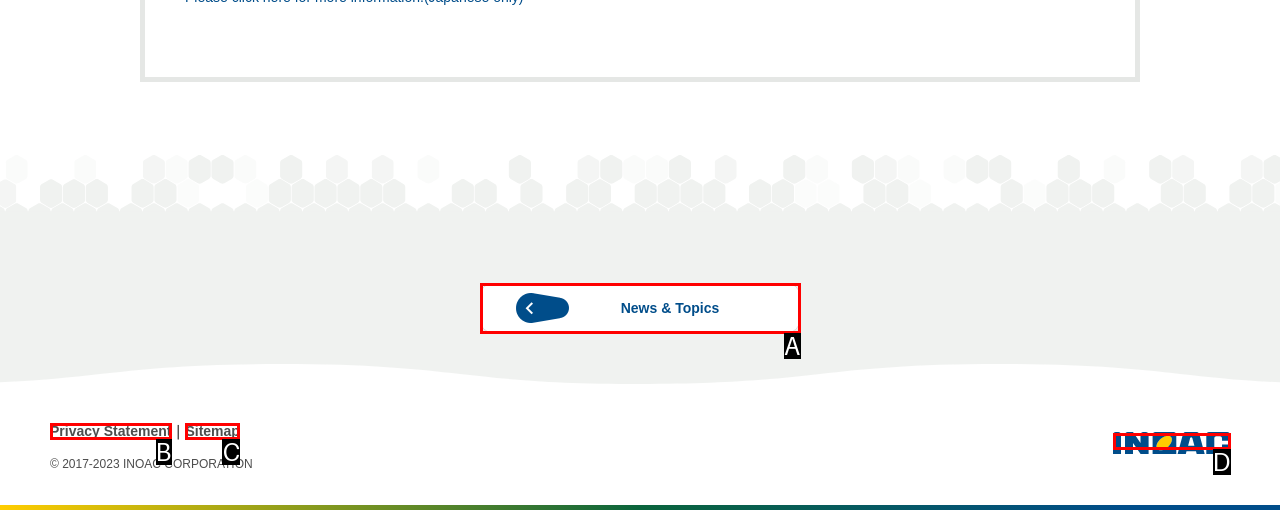Determine which UI element matches this description: Sitemap
Reply with the appropriate option's letter.

C